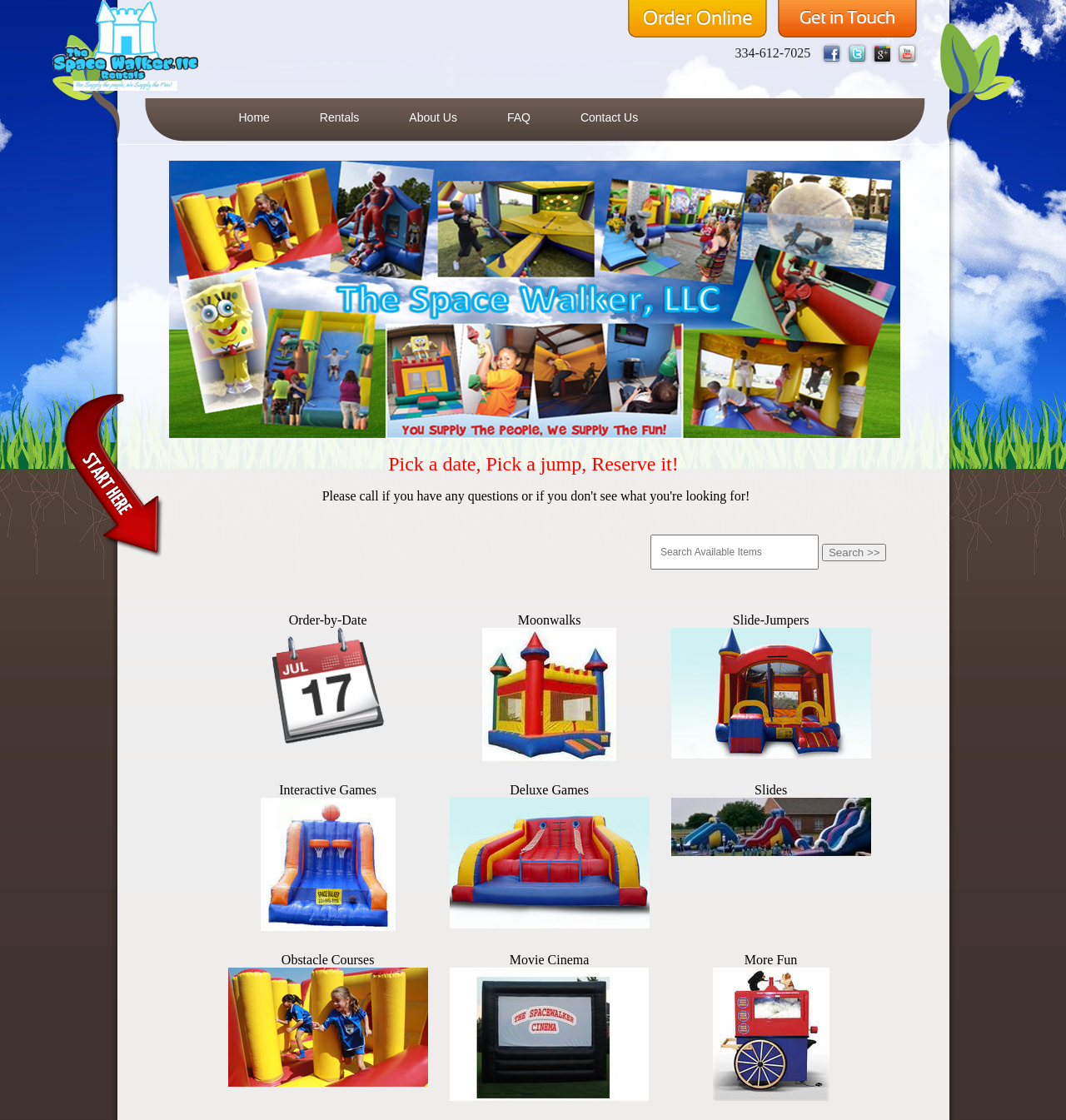Determine the bounding box coordinates for the area that should be clicked to carry out the following instruction: "Contact Us".

[0.544, 0.099, 0.599, 0.111]